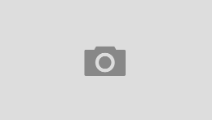Please answer the following question using a single word or phrase: 
What is the article about?

Car tires